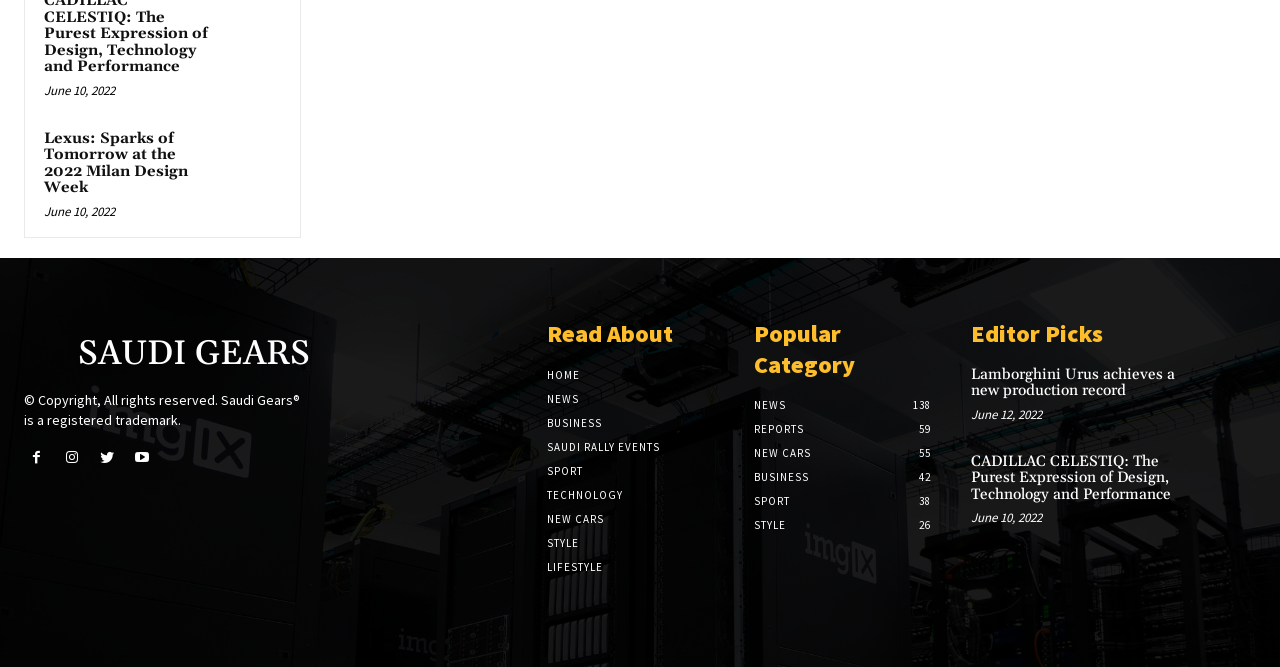Locate the bounding box coordinates of the element that needs to be clicked to carry out the instruction: "Go to the Saudi Gears website". The coordinates should be given as four float numbers ranging from 0 to 1, i.e., [left, top, right, bottom].

[0.019, 0.492, 0.242, 0.572]